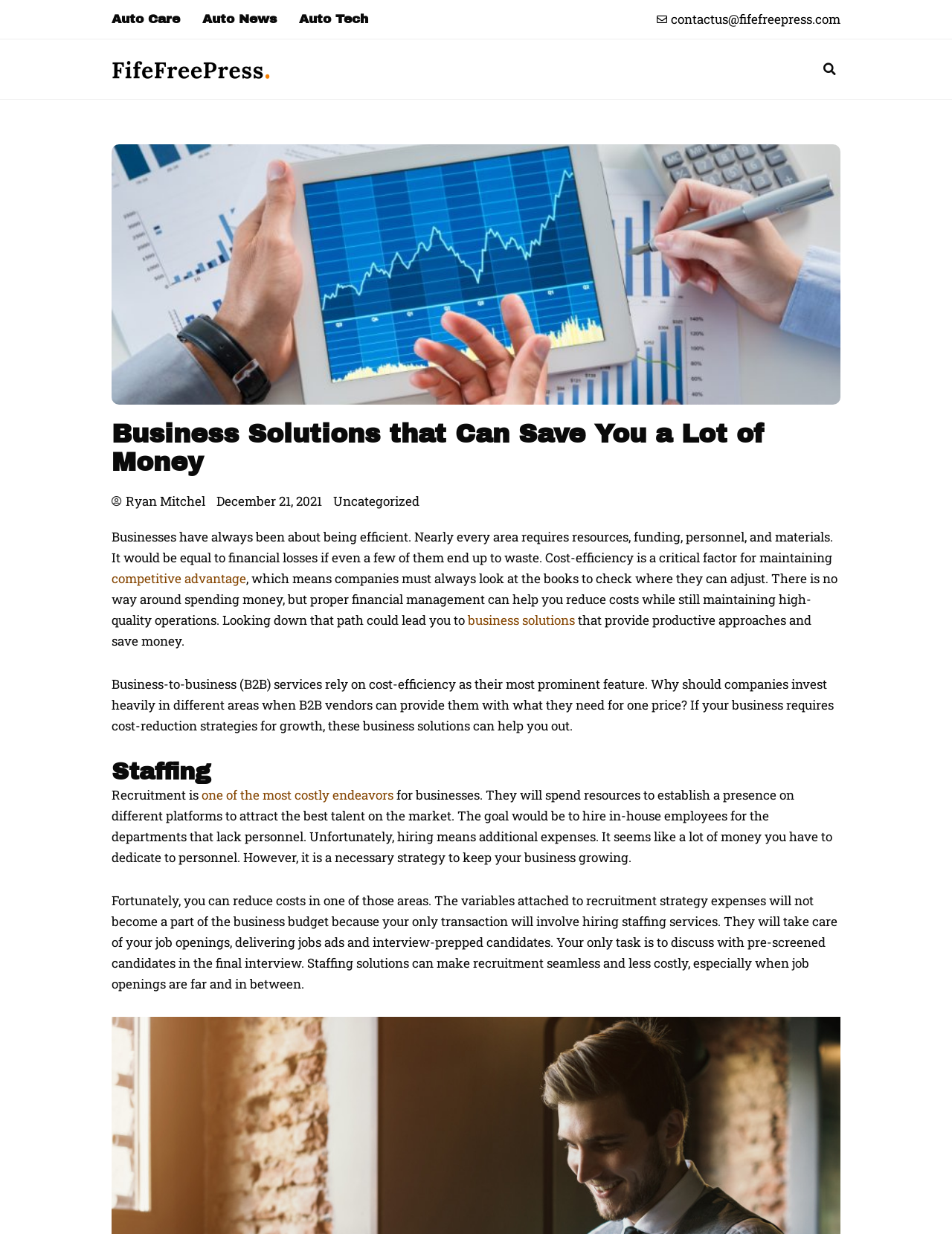What is the alternative to recruitment strategy expenses?
Based on the image, answer the question in a detailed manner.

I found the alternative to recruitment strategy expenses by reading the text that discusses the costs of recruitment and how staffing solutions can reduce those costs by taking care of job openings and delivering pre-screened candidates.